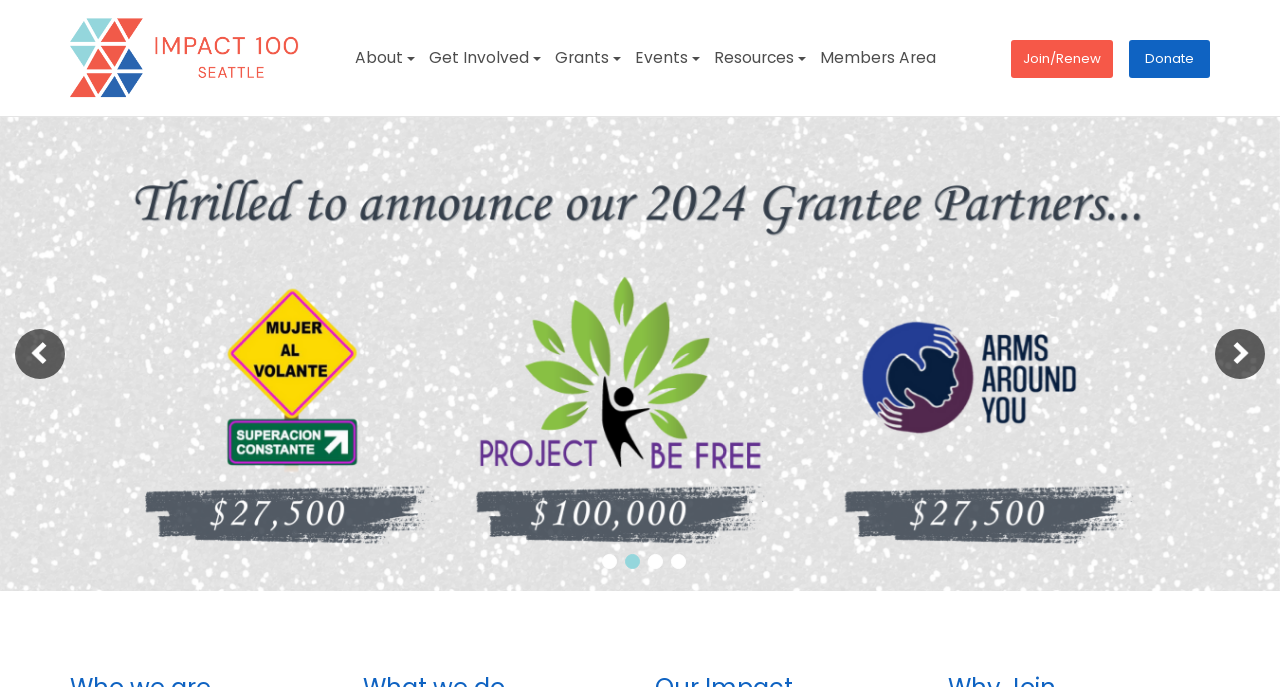Give a detailed account of the webpage's layout and content.

The webpage is the homepage of Impact 100 Seattle. At the top left, there is a logo image accompanied by a link. Below the logo, there is a navigation menu with six links: "About", "Get Involved", "Grants", "Events", "Resources", and "Members Area", which are evenly spaced and aligned horizontally. 

On the right side of the page, there are two prominent links: "Join/Renew" and "Donate". 

On the left and right sides of the page, near the middle, there are two social media links, each accompanied by a small image.